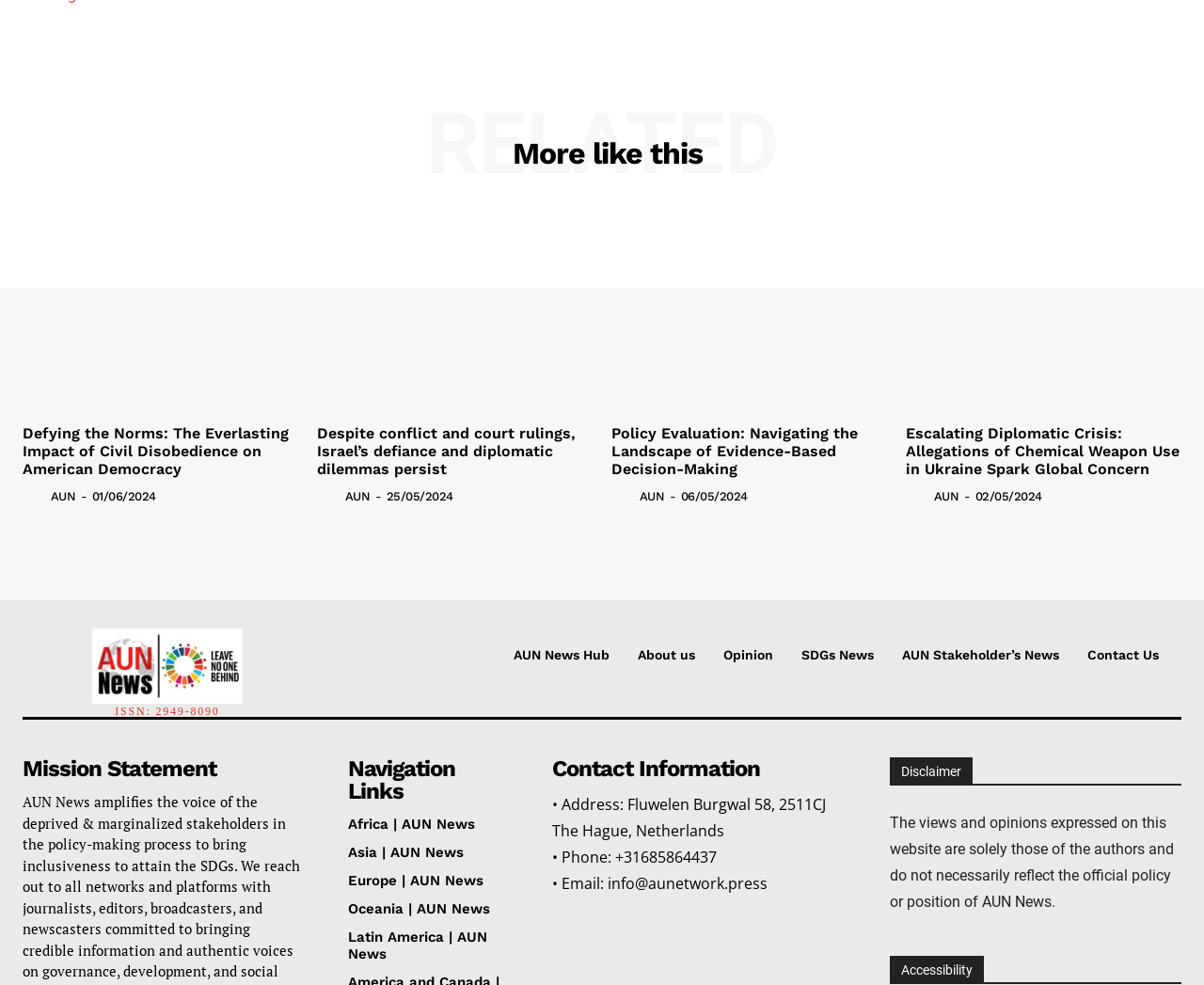Answer briefly with one word or phrase:
What is the address of AUN News?

Fluwelen Burgwal 58, 2511CJ The Hague, Netherlands